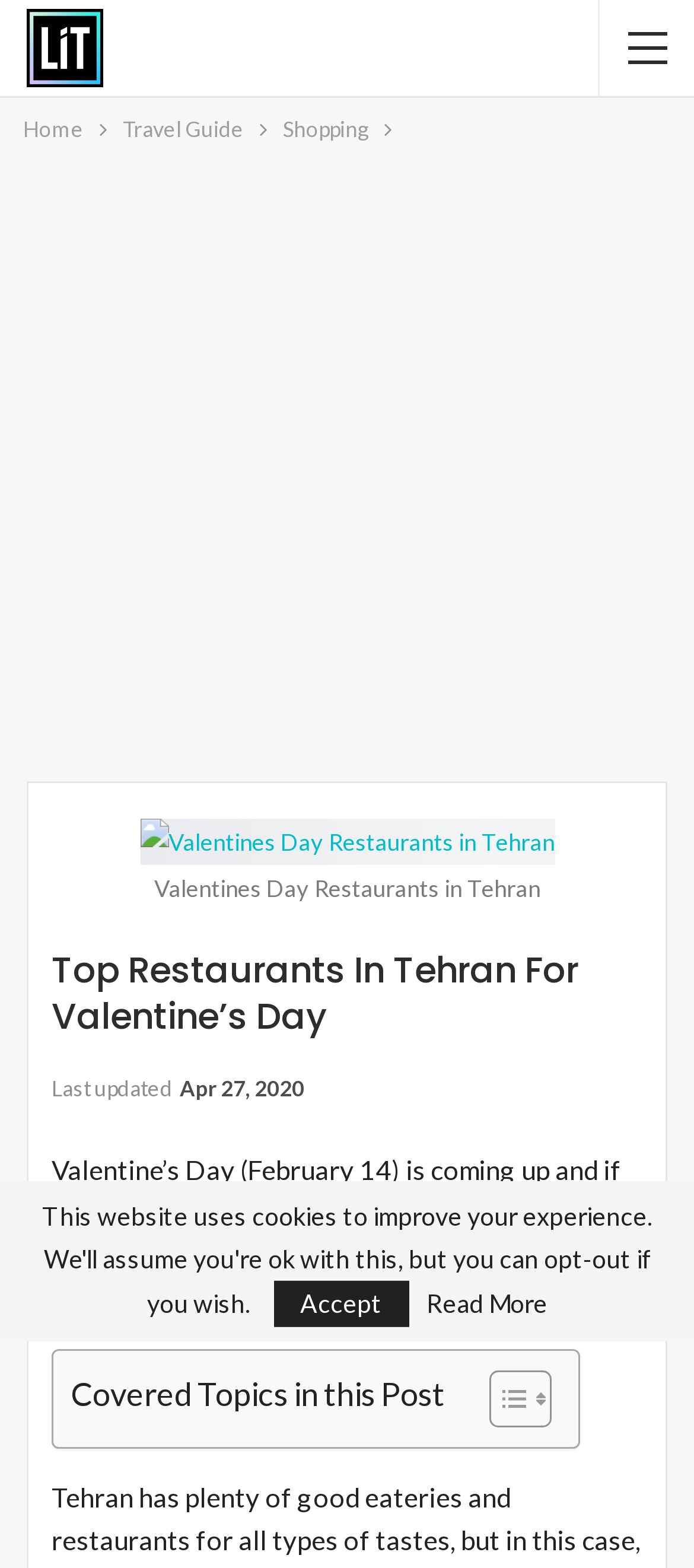Could you locate the bounding box coordinates for the section that should be clicked to accomplish this task: "Visit the 'Travel Guide' page".

[0.177, 0.07, 0.351, 0.095]